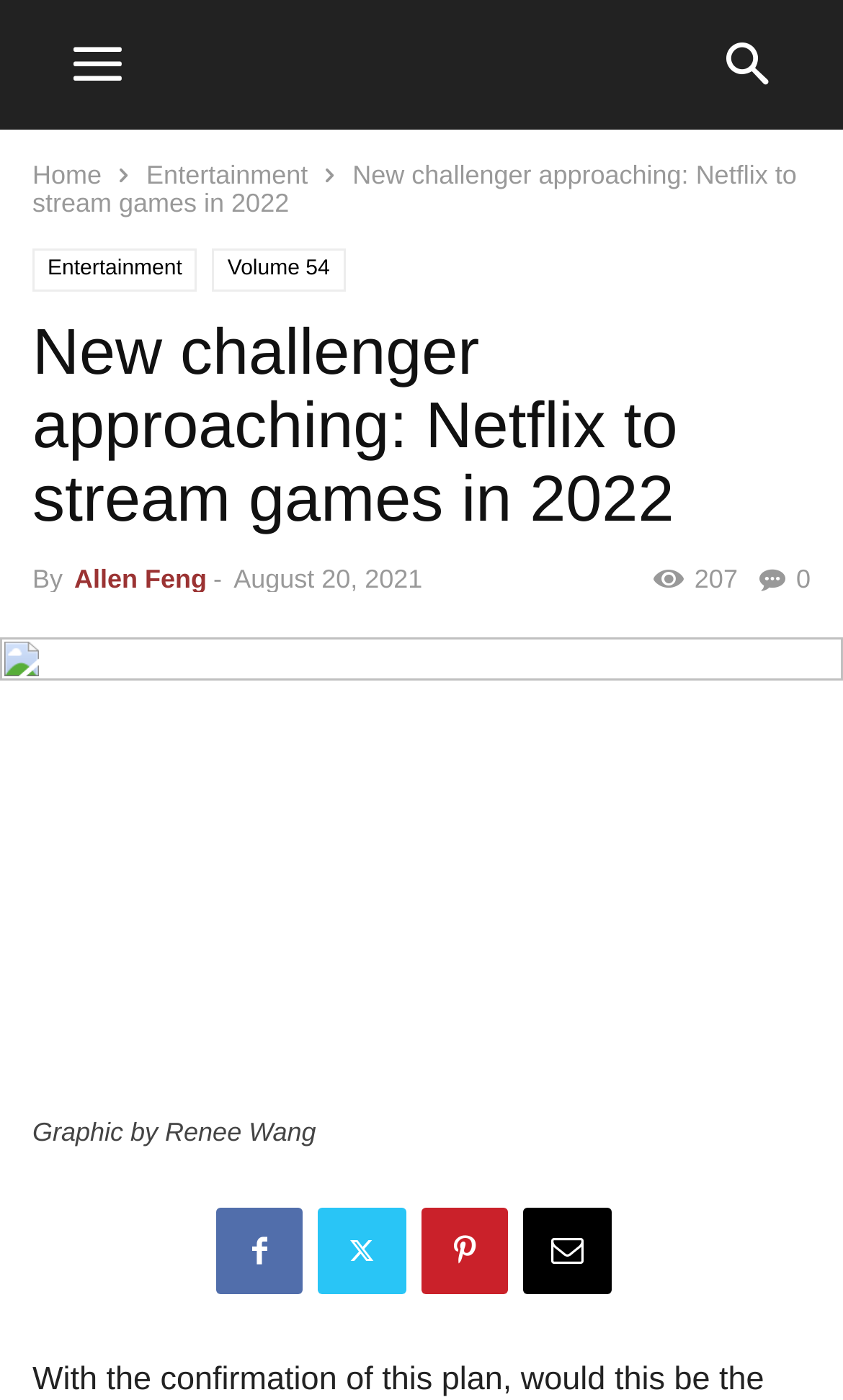Please find the bounding box coordinates in the format (top-left x, top-left y, bottom-right x, bottom-right y) for the given element description. Ensure the coordinates are floating point numbers between 0 and 1. Description: Facebook

[0.256, 0.863, 0.359, 0.925]